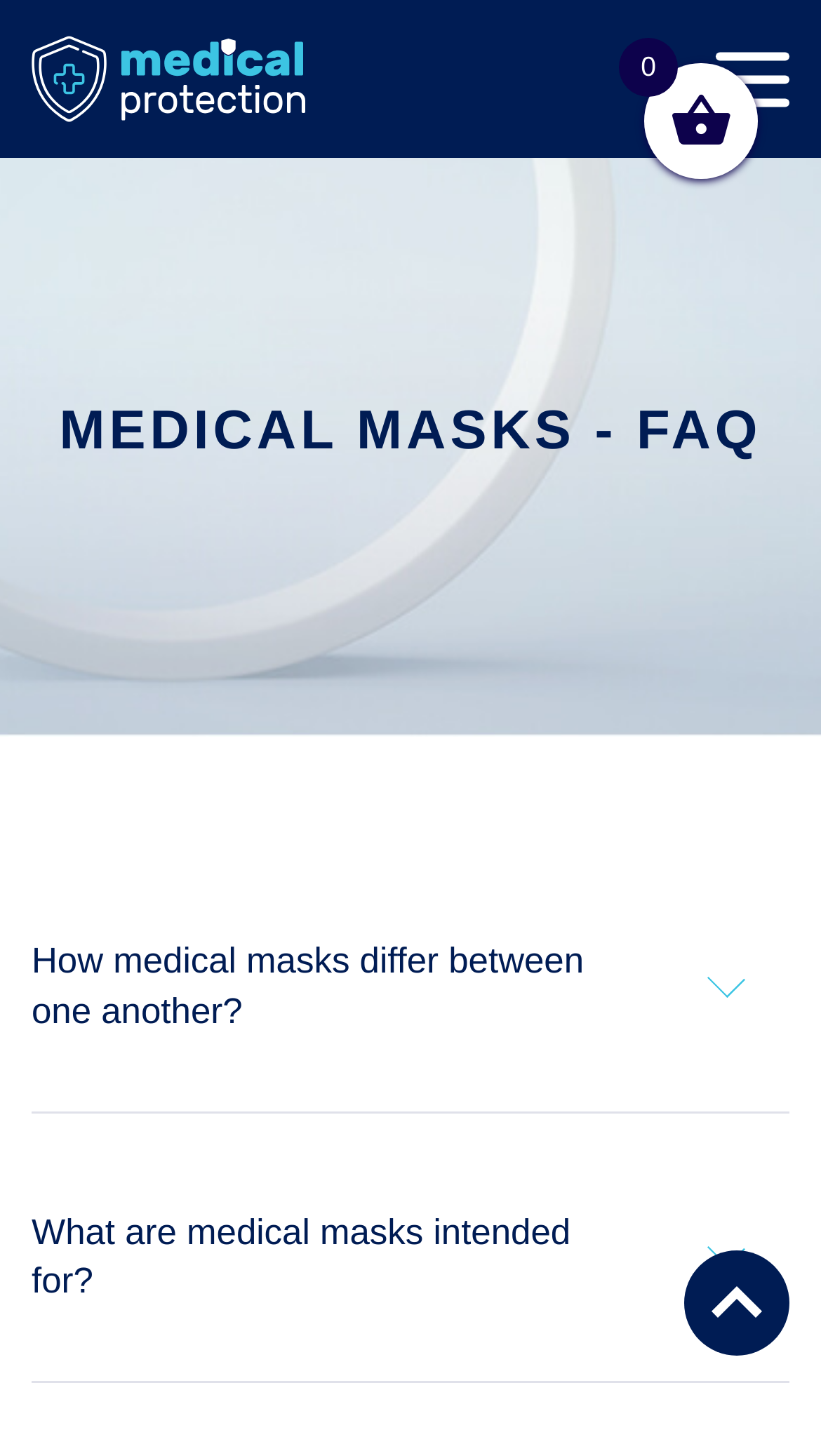Please provide a one-word or phrase answer to the question: 
What is the tone of this FAQ page?

Informative